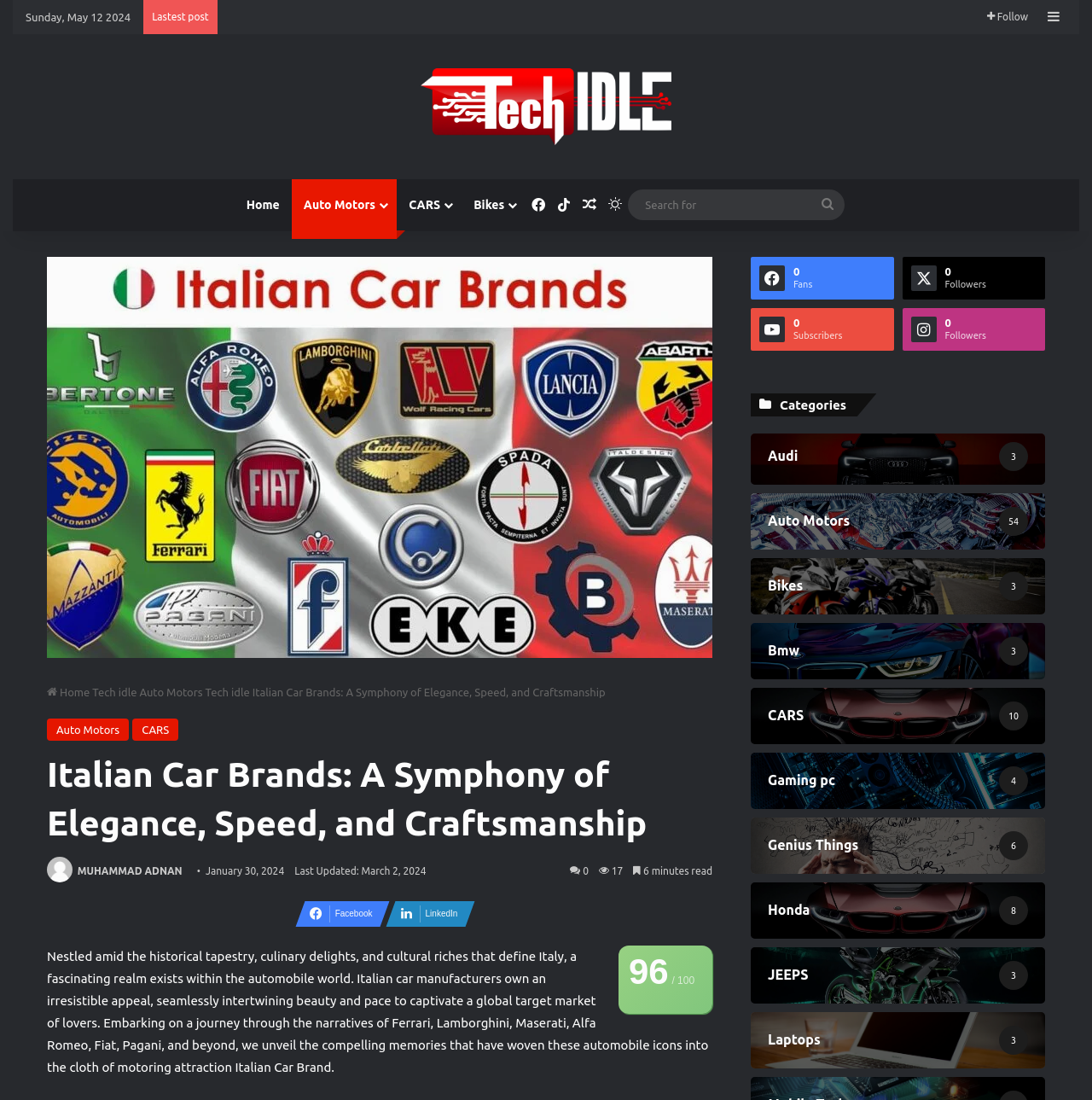How many minutes does it take to read the article? Refer to the image and provide a one-word or short phrase answer.

6 minutes